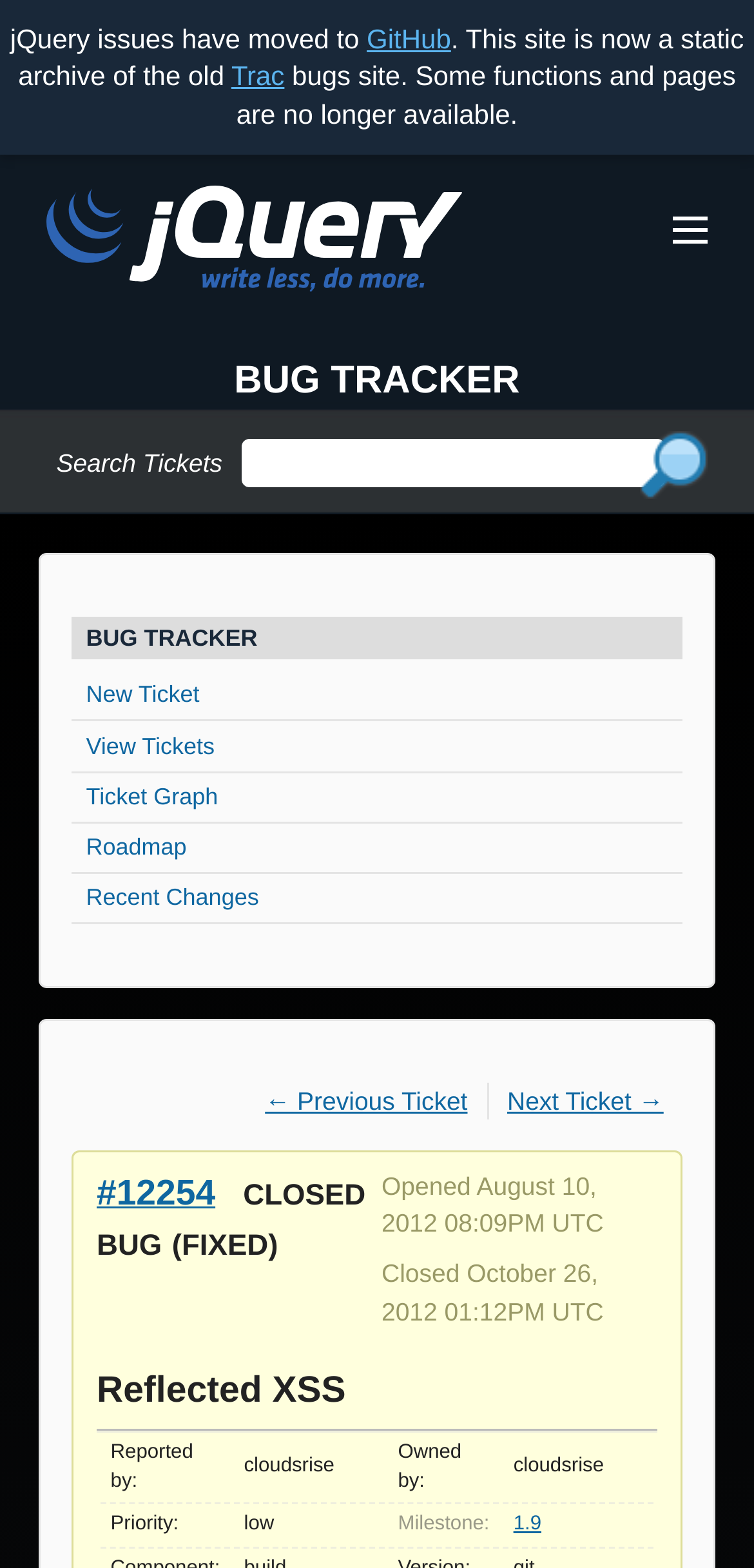Please identify the bounding box coordinates of the region to click in order to complete the given instruction: "Go to GitHub". The coordinates should be four float numbers between 0 and 1, i.e., [left, top, right, bottom].

[0.486, 0.014, 0.598, 0.034]